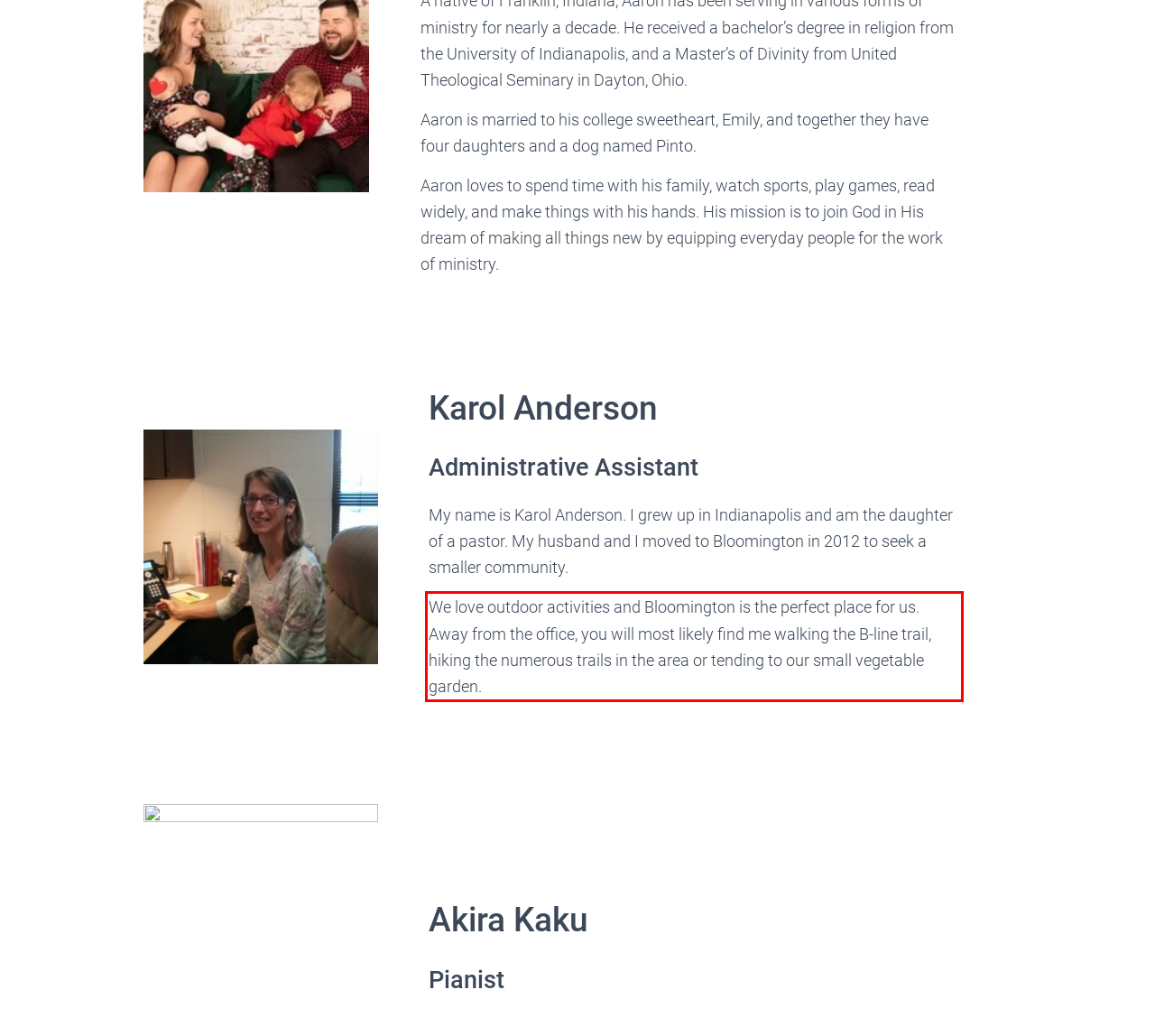Given a screenshot of a webpage, identify the red bounding box and perform OCR to recognize the text within that box.

We love outdoor activities and Bloomington is the perfect place for us. Away from the office, you will most likely find me walking the B-line trail, hiking the numerous trails in the area or tending to our small vegetable garden.